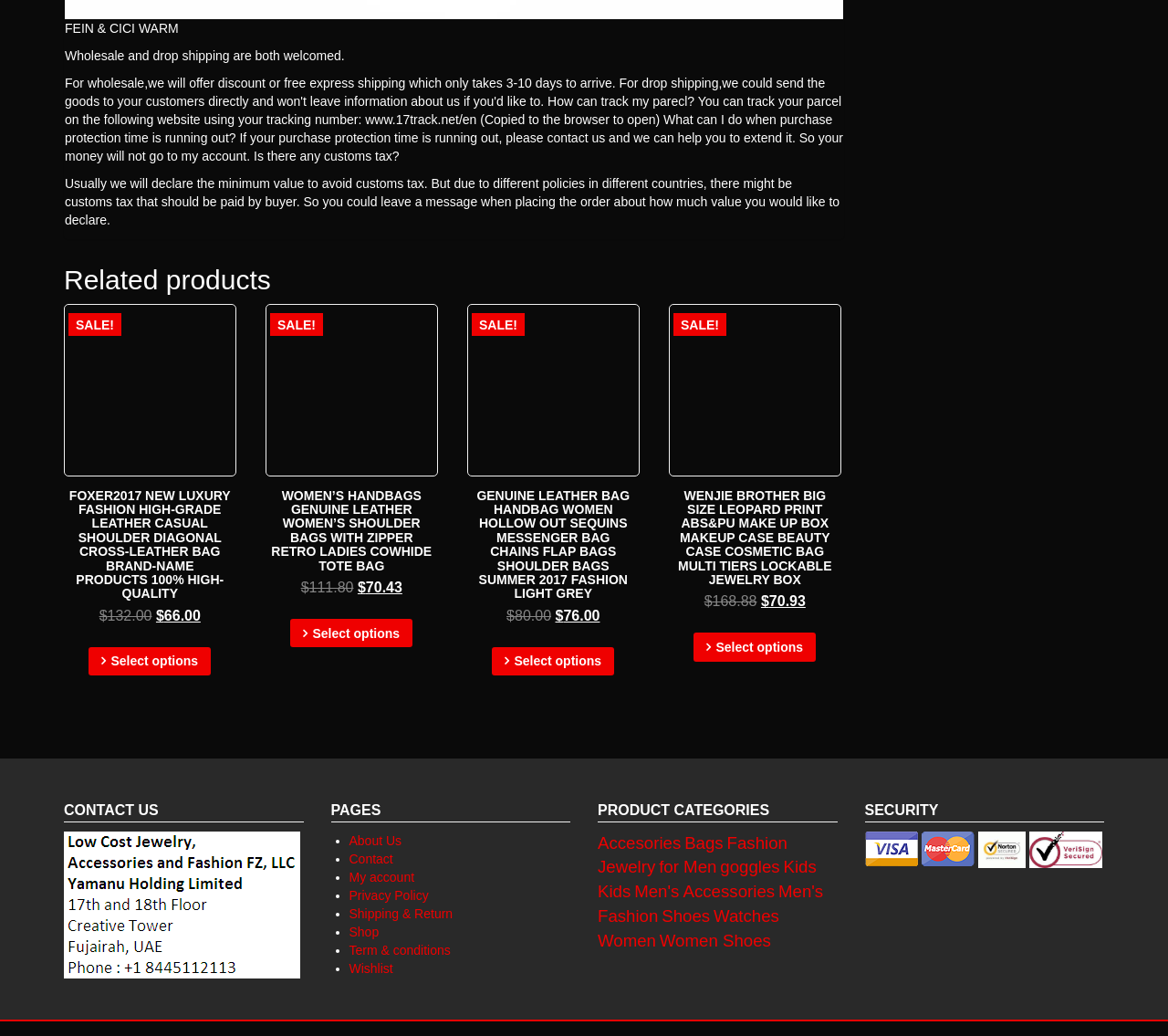What is the name of the first product listed?
By examining the image, provide a one-word or phrase answer.

FOXER2017 NEW LUXURY FASHION HIGH-GRADE LEATHER CASUAL SHOULDER DIAGONAL CROSS-LEATHER BAG